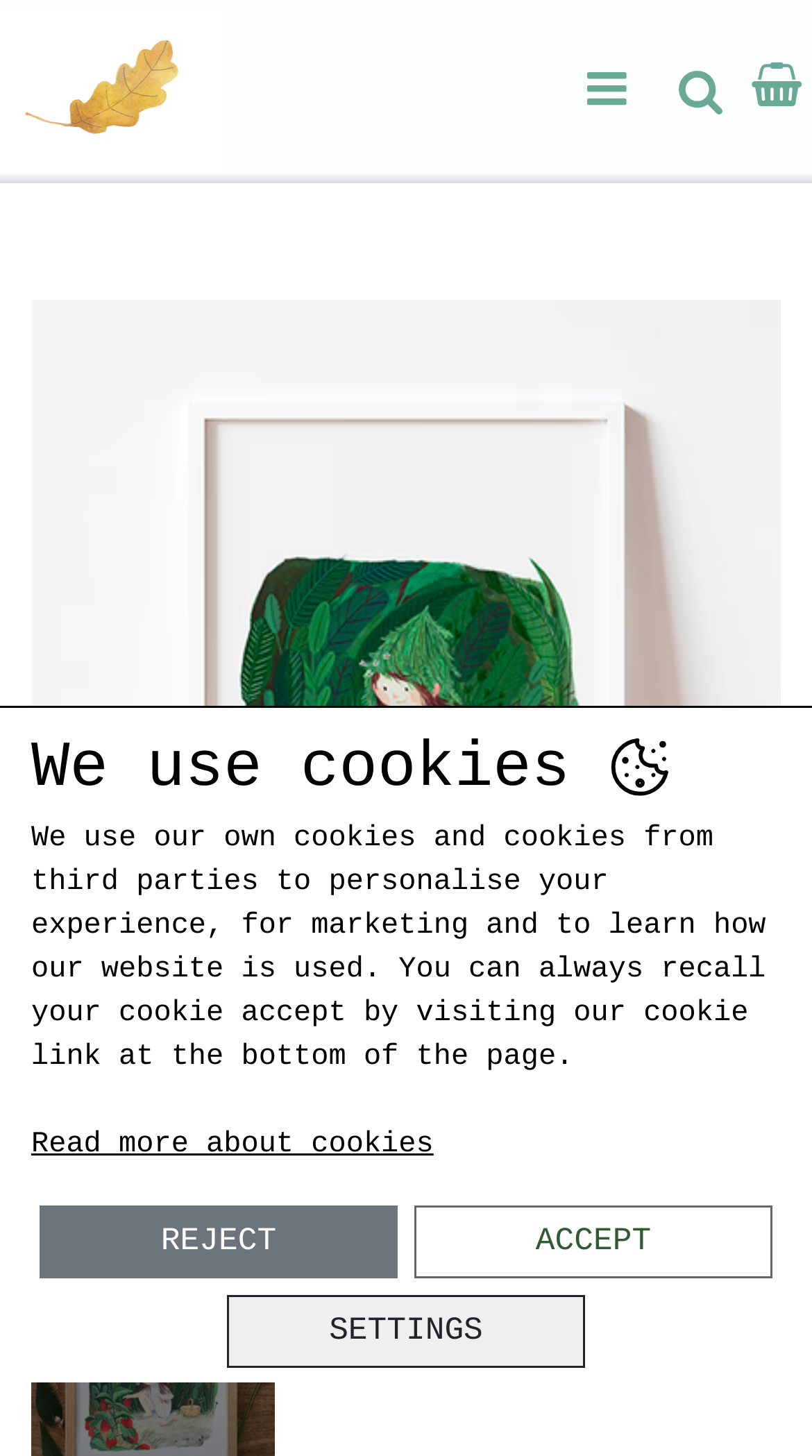What are the options for cookie settings?
Based on the image, respond with a single word or phrase.

SETTINGS, REJECT, ACCEPT